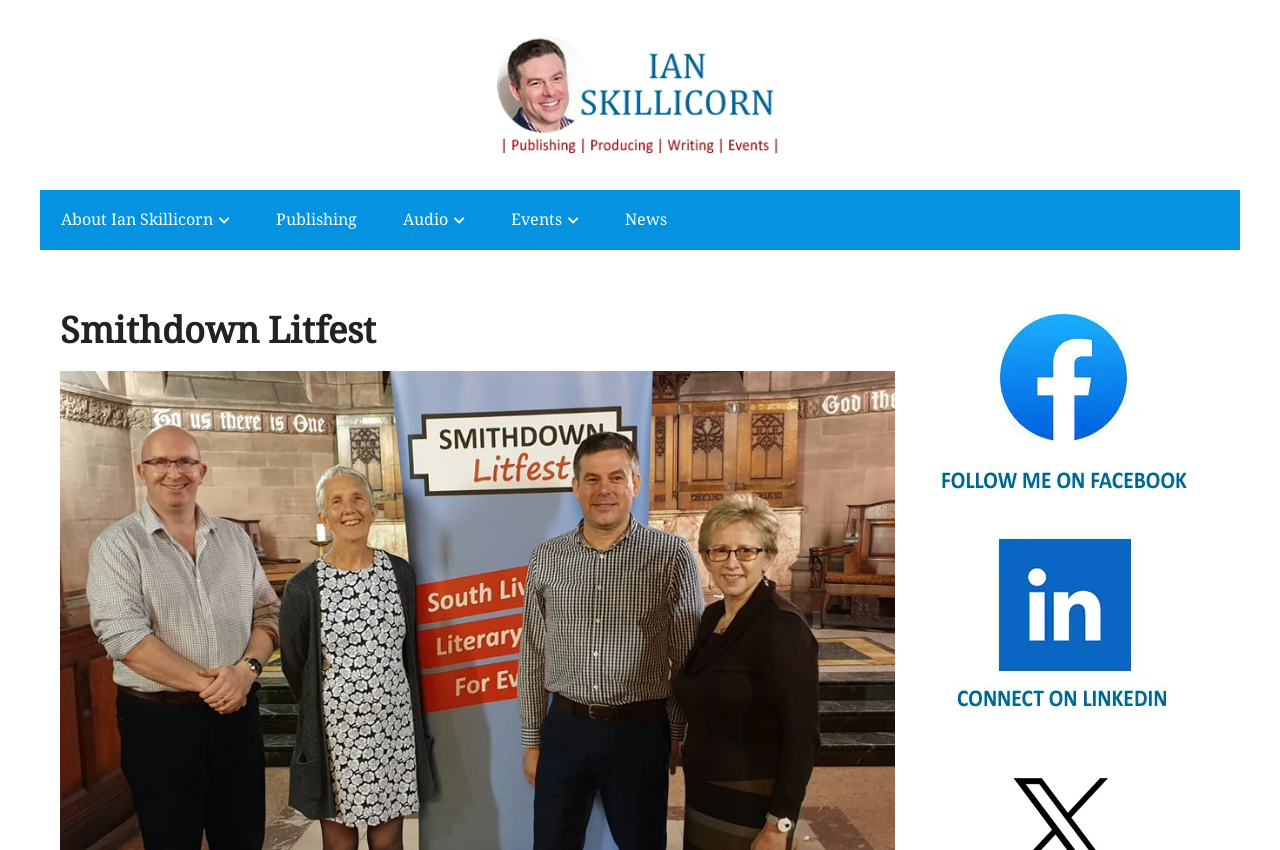Determine the bounding box for the HTML element described here: "About Ian Skillicorn". The coordinates should be given as [left, top, right, bottom] with each number being a float between 0 and 1.

[0.031, 0.224, 0.196, 0.294]